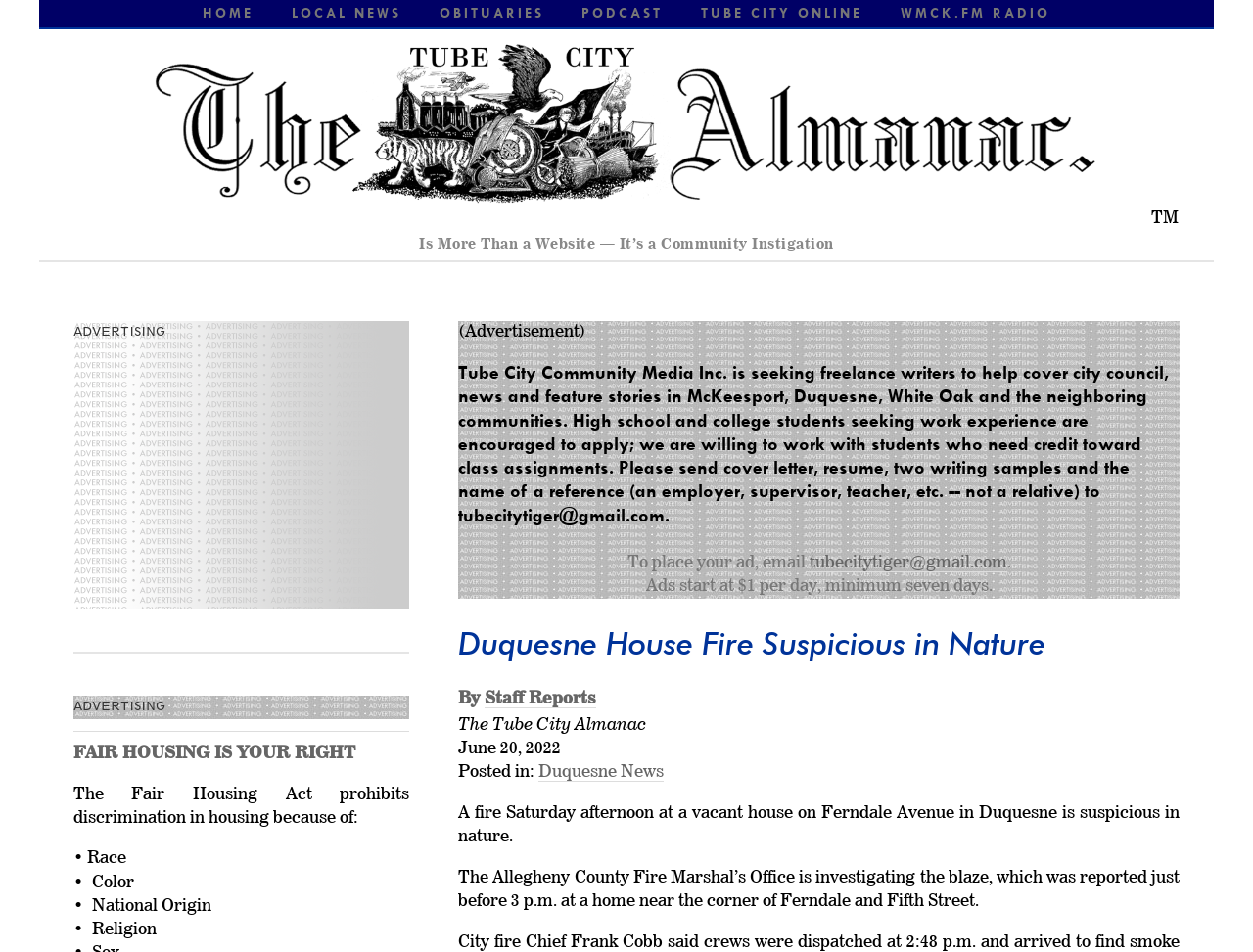Specify the bounding box coordinates of the area to click in order to follow the given instruction: "View Testimonials."

None